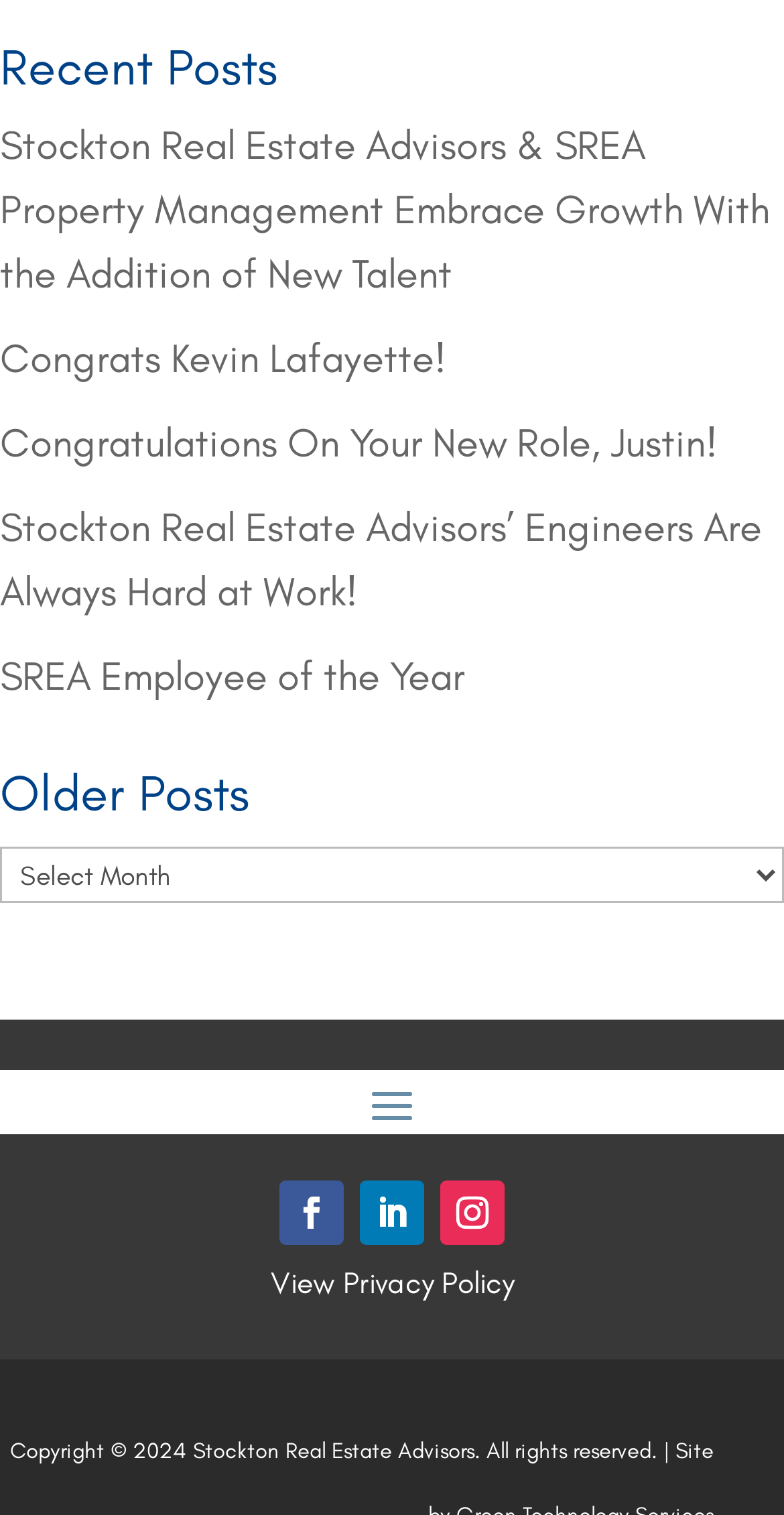Please answer the following question using a single word or phrase: 
How many links are there in the 'Recent Posts' section?

5